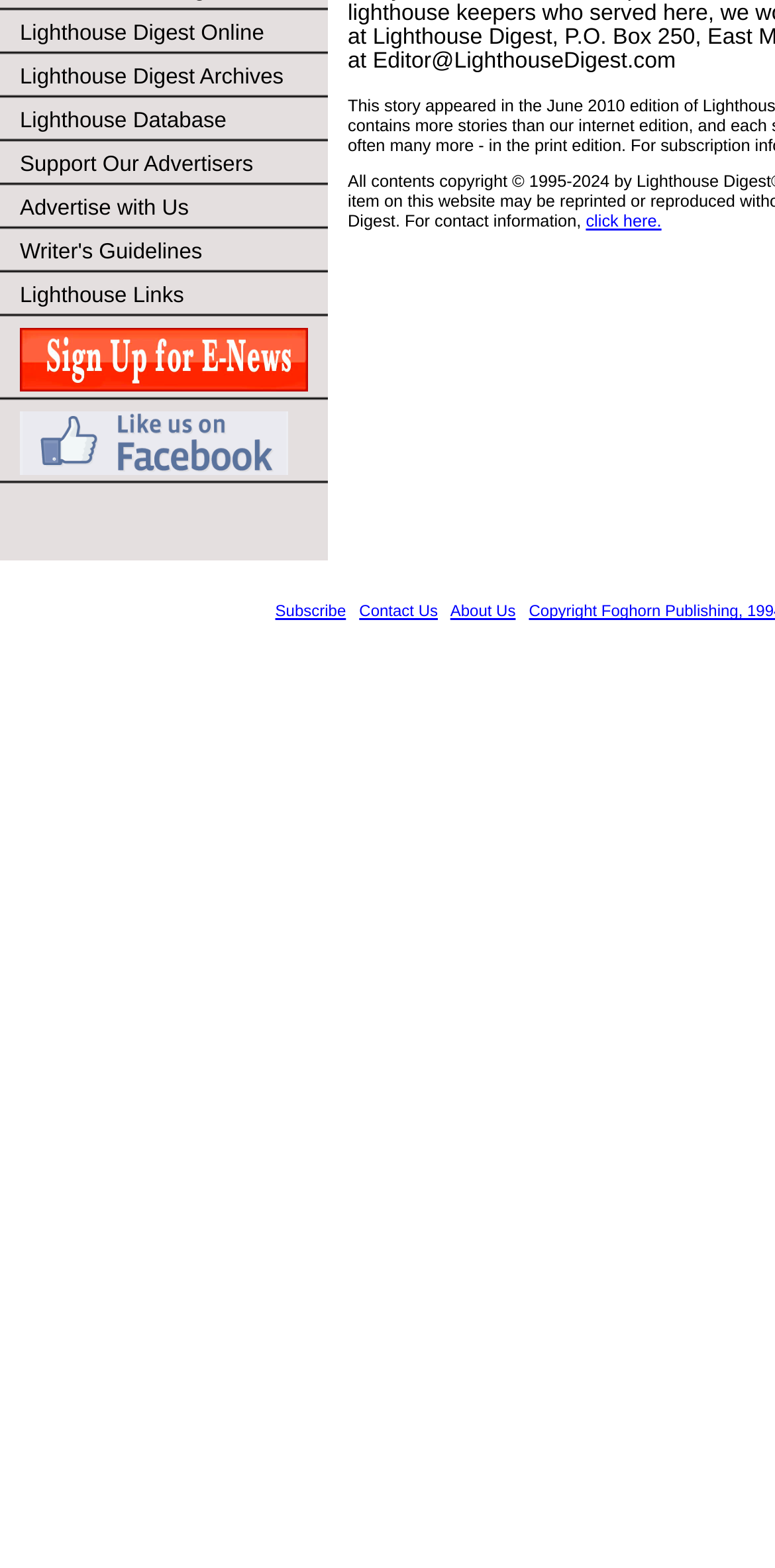Locate the UI element described by Lighthouse Digest Online and provide its bounding box coordinates. Use the format (top-left x, top-left y, bottom-right x, bottom-right y) with all values as floating point numbers between 0 and 1.

[0.0, 0.008, 0.423, 0.035]